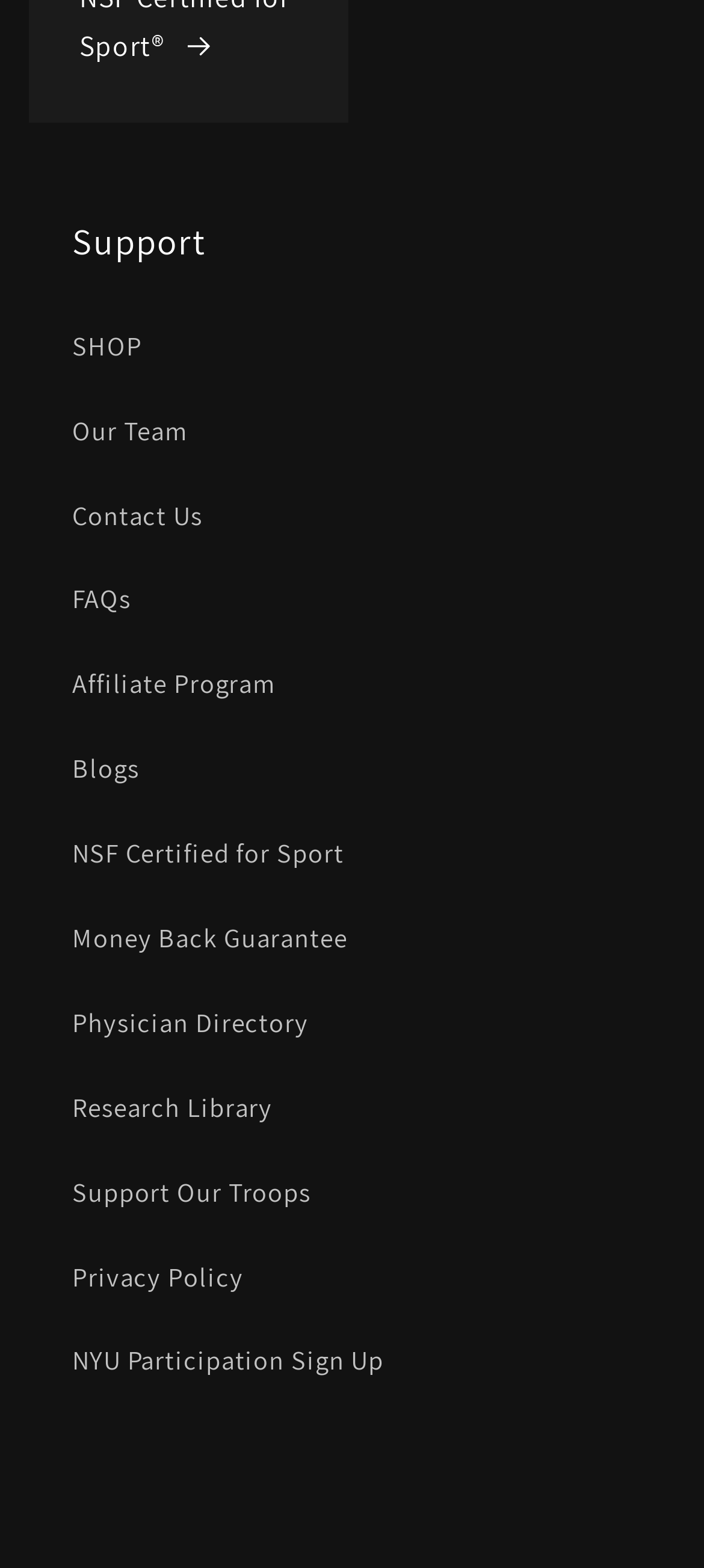Find the bounding box coordinates for the UI element whose description is: "NSF Certified for Sport". The coordinates should be four float numbers between 0 and 1, in the format [left, top, right, bottom].

[0.103, 0.517, 0.897, 0.571]